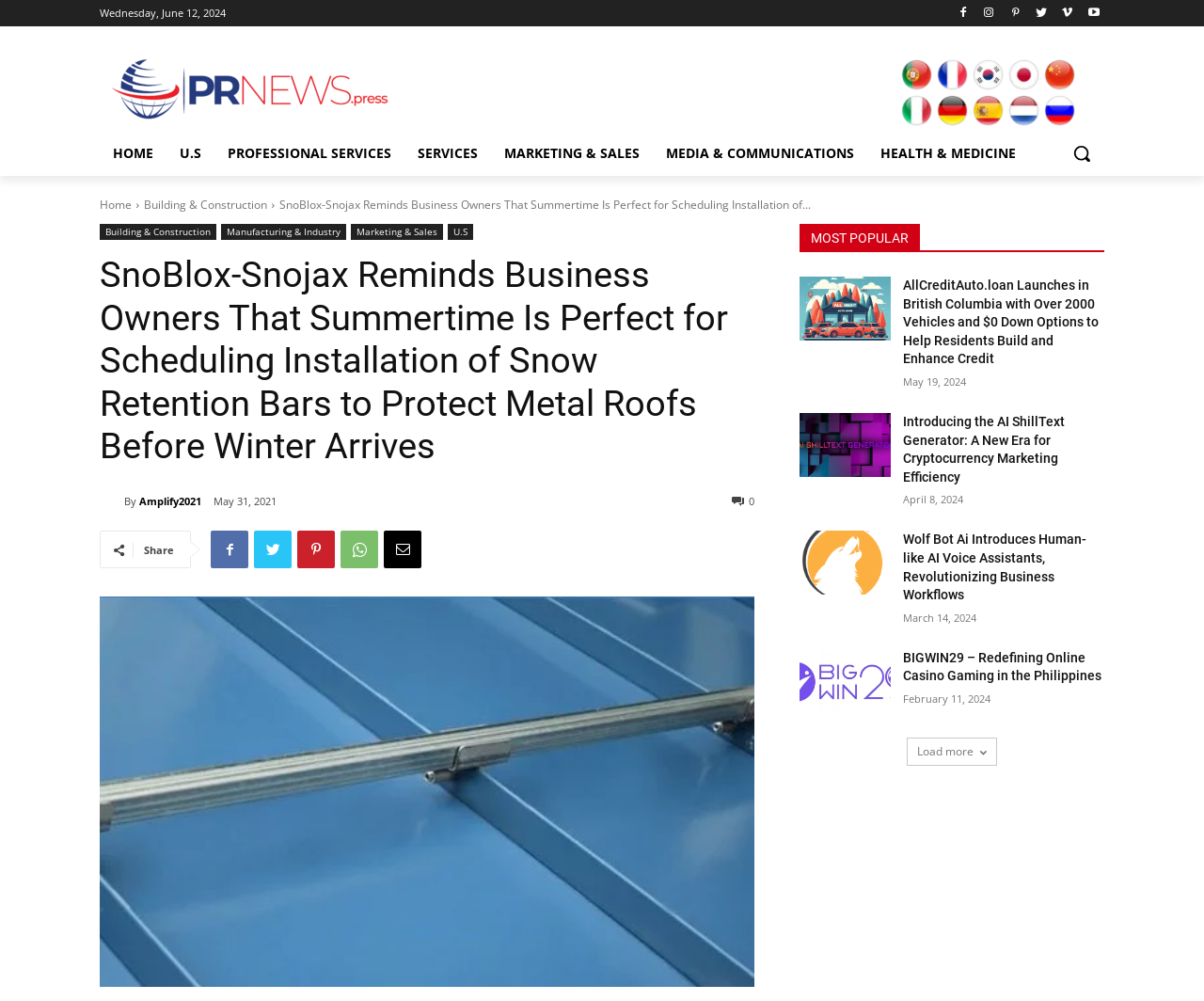Analyze the image and give a detailed response to the question:
What is the language of the 'Portugal flag' link?

The language of the 'Portugal flag' link can be inferred to be Portuguese because the flag represents Portugal, and Portuguese is the official language of Portugal.